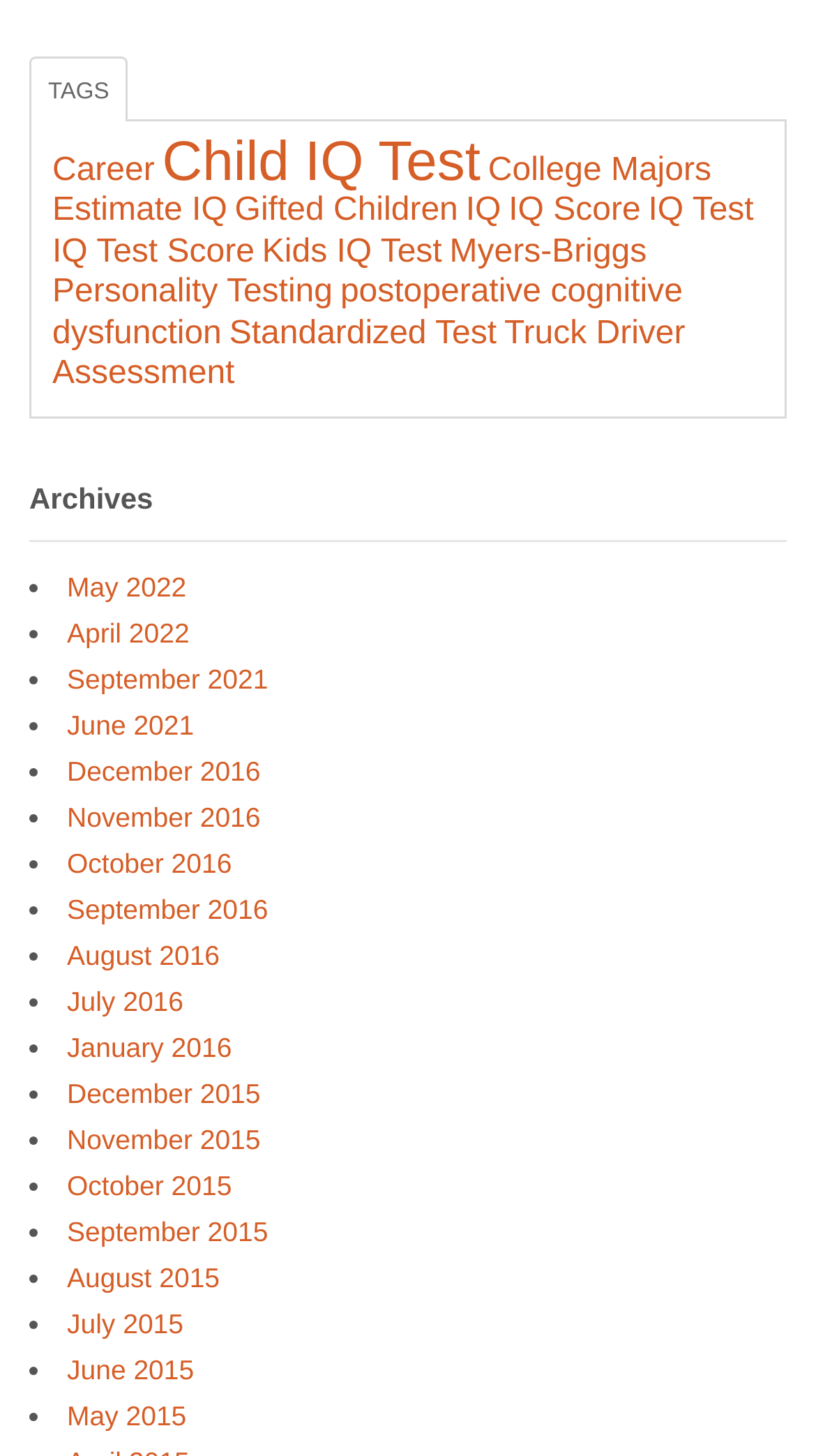Identify the bounding box coordinates of the element that should be clicked to fulfill this task: "Select 'May 2022'". The coordinates should be provided as four float numbers between 0 and 1, i.e., [left, top, right, bottom].

[0.082, 0.392, 0.228, 0.414]